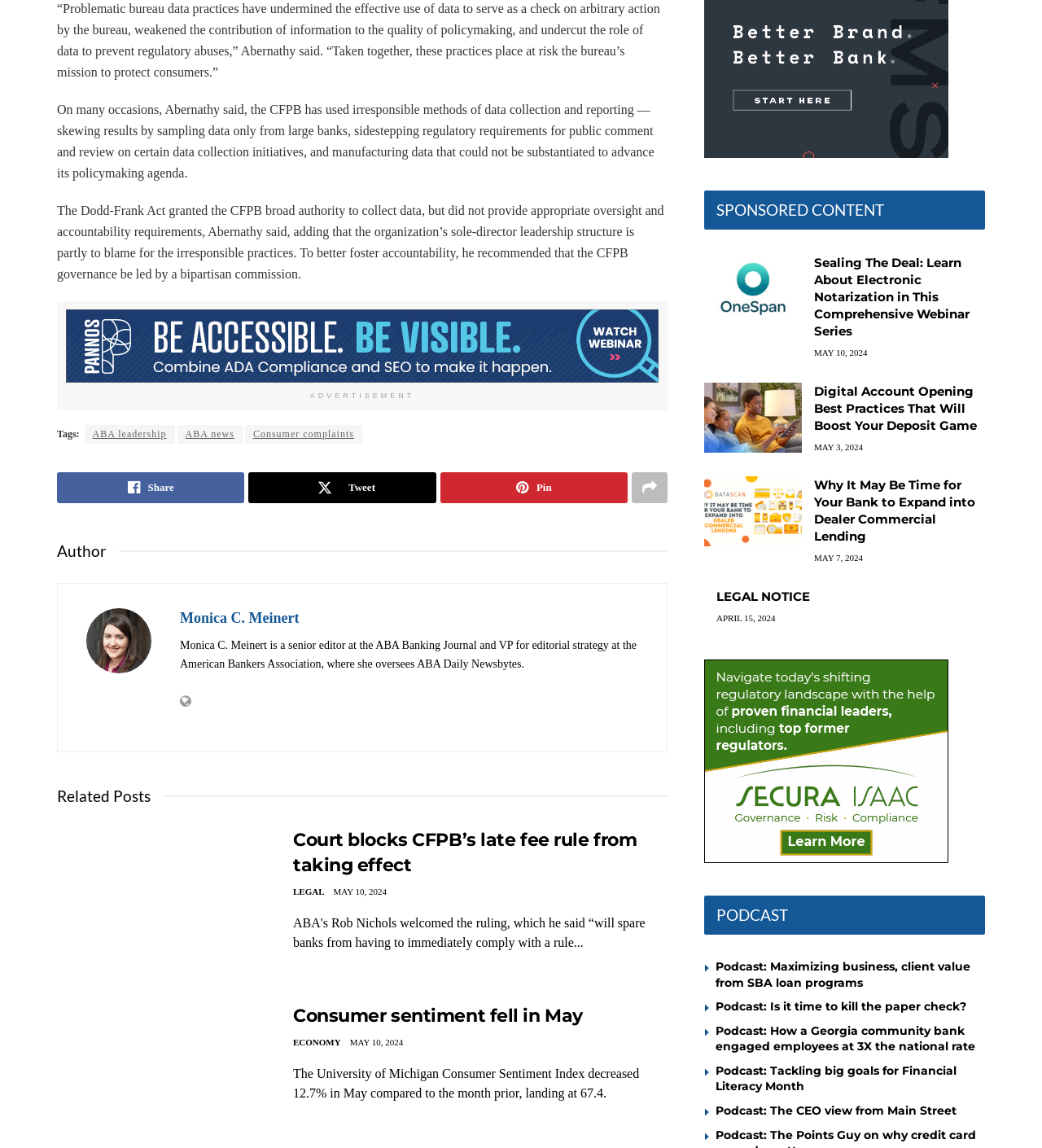Given the element description Consumer sentiment fell in May, predict the bounding box coordinates for the UI element in the webpage screenshot. The format should be (top-left x, top-left y, bottom-right x, bottom-right y), and the values should be between 0 and 1.

[0.281, 0.875, 0.559, 0.894]